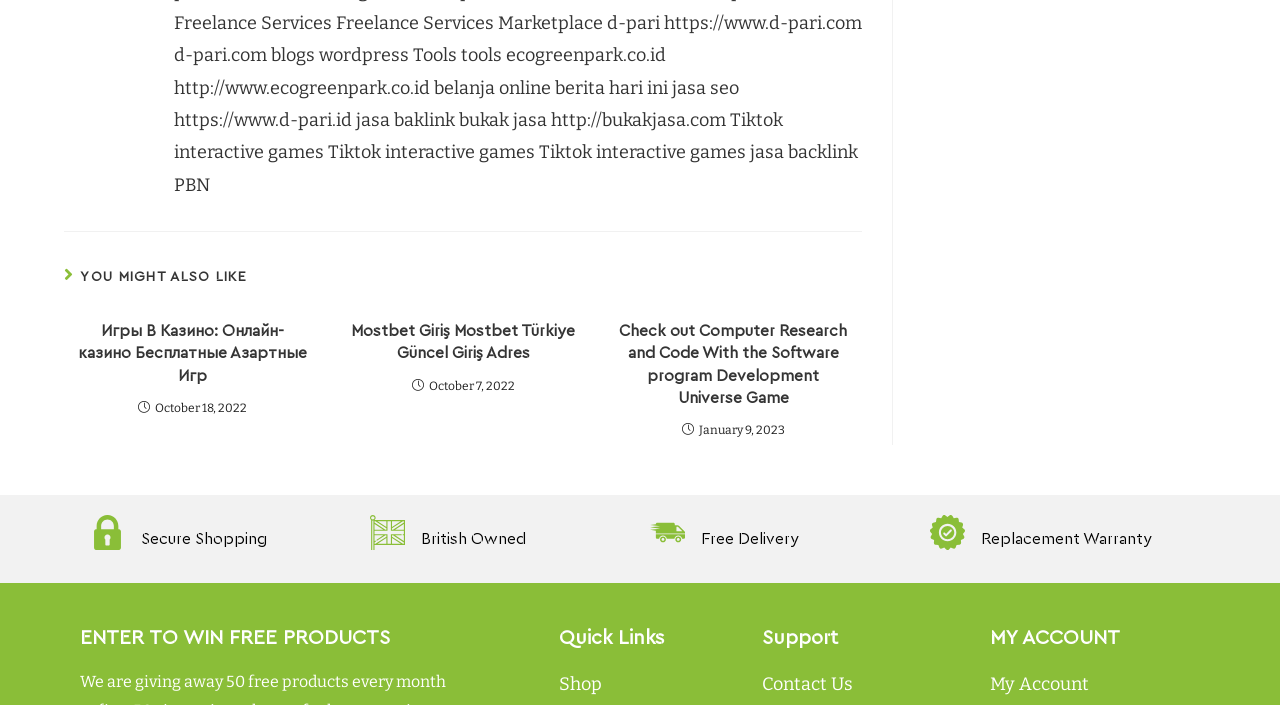Identify the bounding box coordinates necessary to click and complete the given instruction: "Check out Computer Research and Code With the Software program Development Universe Game".

[0.482, 0.454, 0.664, 0.581]